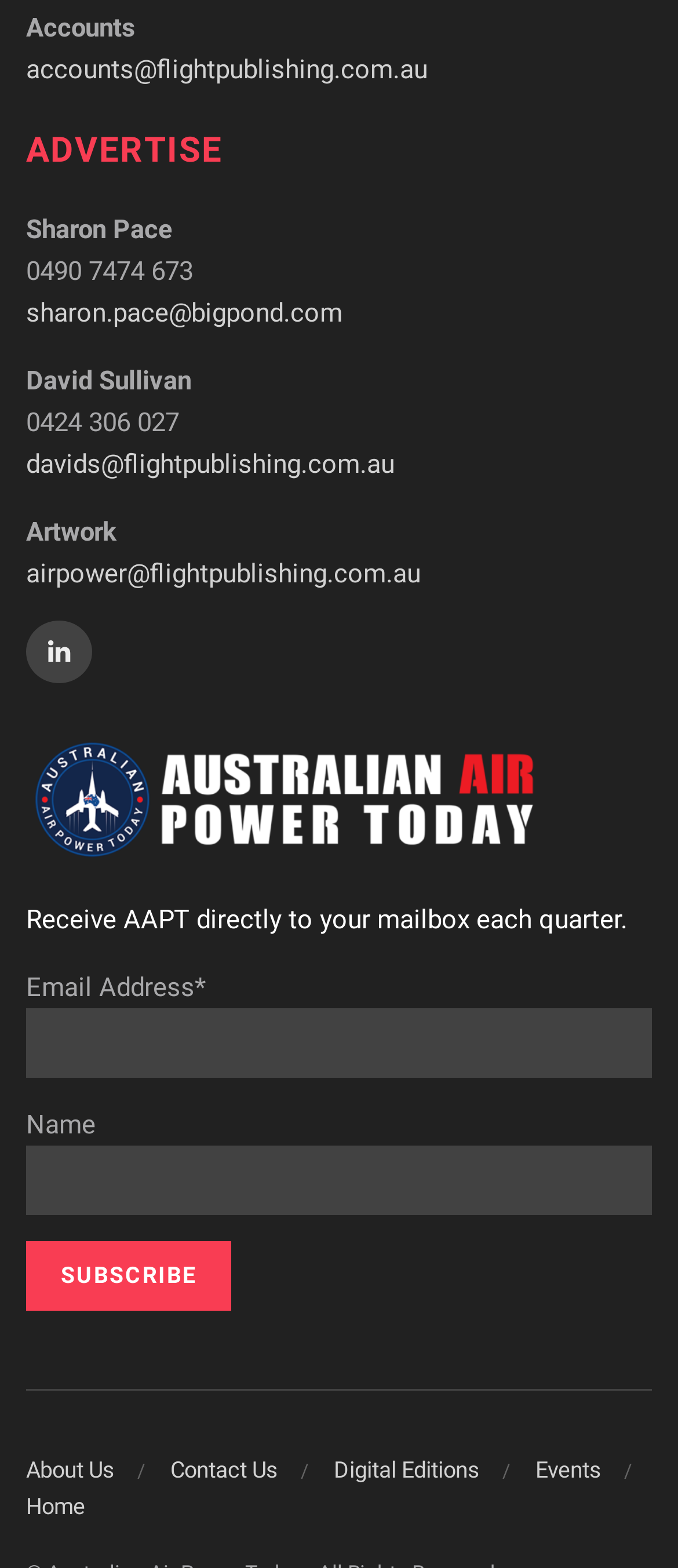What is the text on the button above the 'Name' static text?
Please provide a detailed and comprehensive answer to the question.

I found the text on the button by looking at the static text element with the text 'SUBSCRIBE' which is located inside the button element above the 'Name' static text.